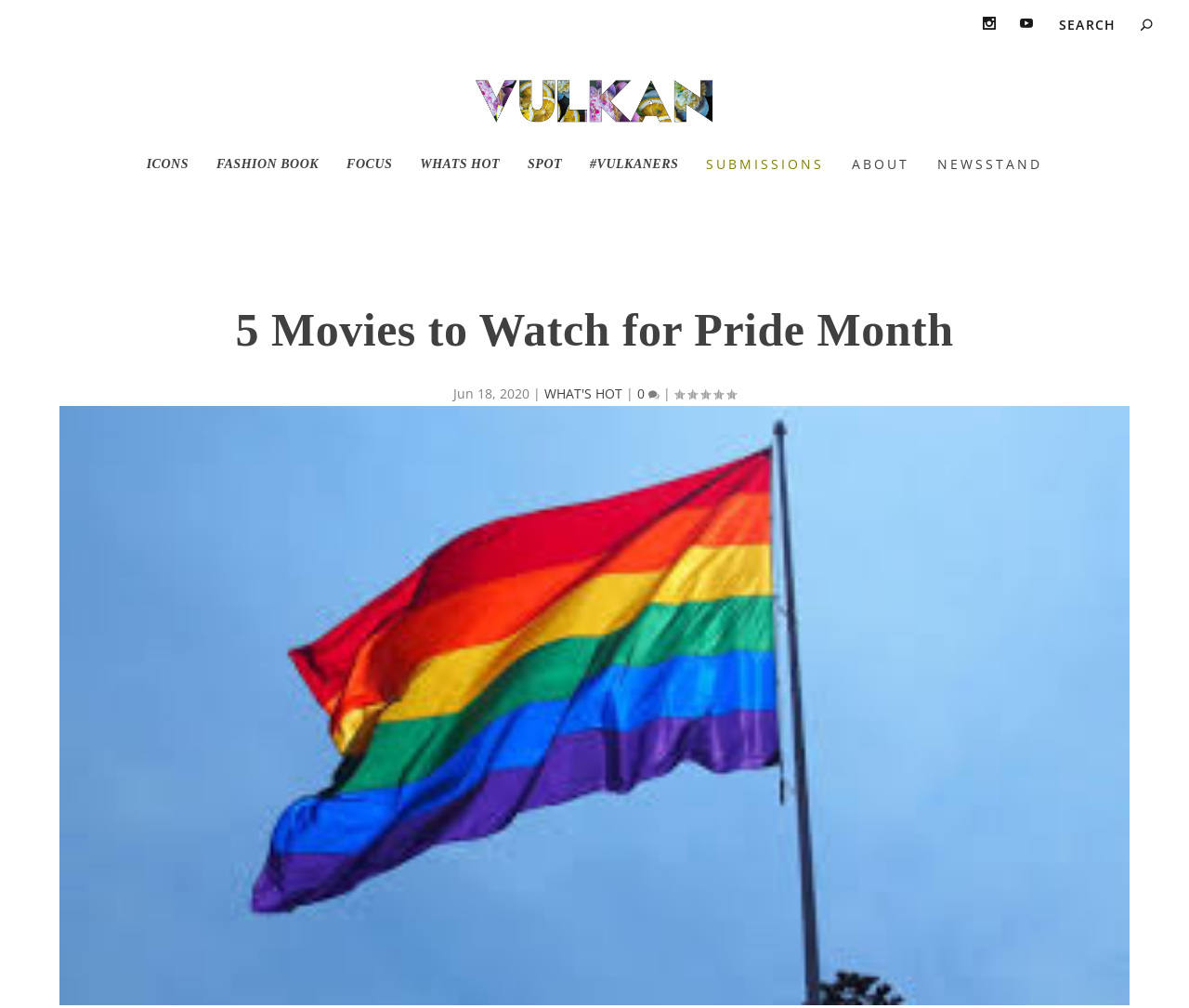Answer the question using only one word or a concise phrase: What is the category of the article?

WHAT'S HOT